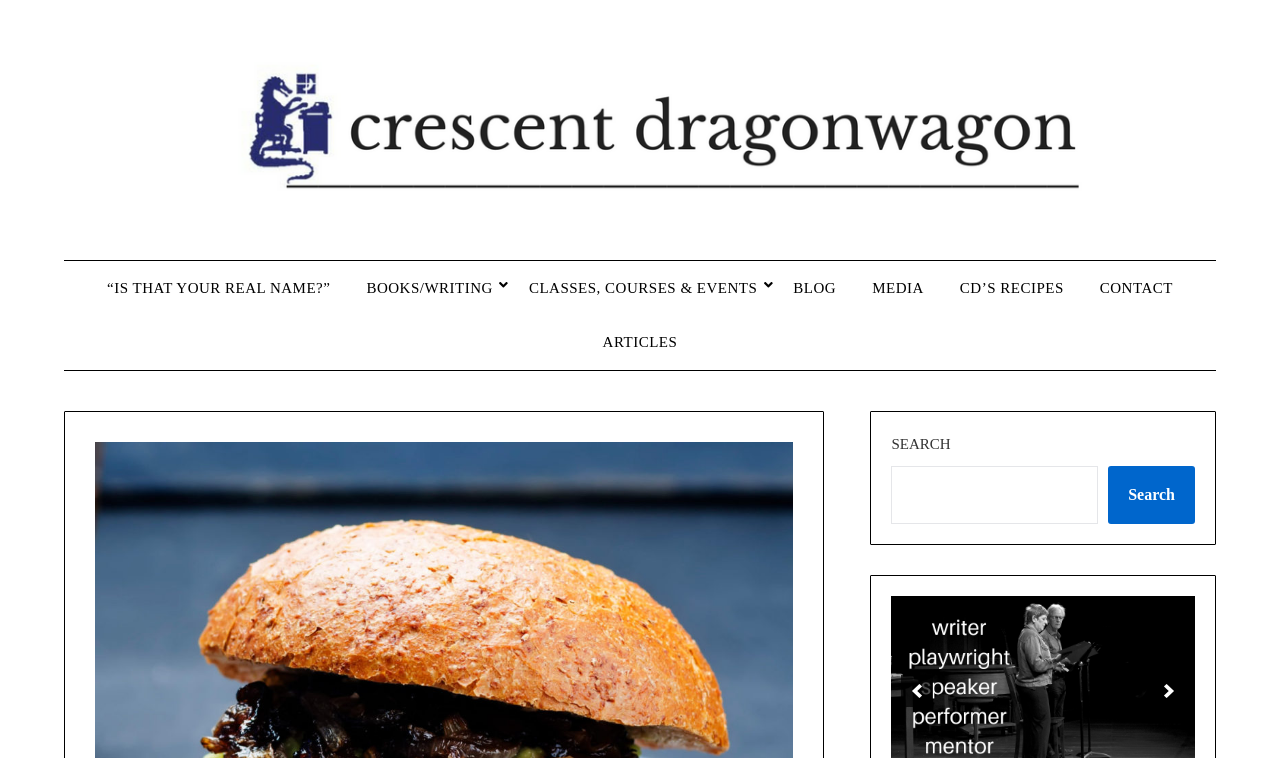Provide a single word or phrase answer to the question: 
How many navigation links are there?

7